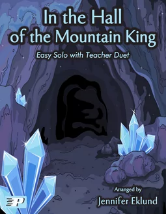Generate a detailed caption for the image.

The image showcases the sheet music cover for "In the Hall of the Mountain King," arranged by Jennifer Eklund. The artwork features a whimsical illustration of a cave, where sparkling blue crystals jut out from the rocky surfaces, creating a magical atmosphere. The title is prominently displayed at the top in a bold, readable font, indicating that this arrangement is suitable for an easy solo with a teacher duet. Below the title, the arranger's name emphasizes the educational aspect of the piece, making it an inviting choice for both students and instructors. The overall design combines enchanting visuals with practical information, enhancing its appeal for music learners.